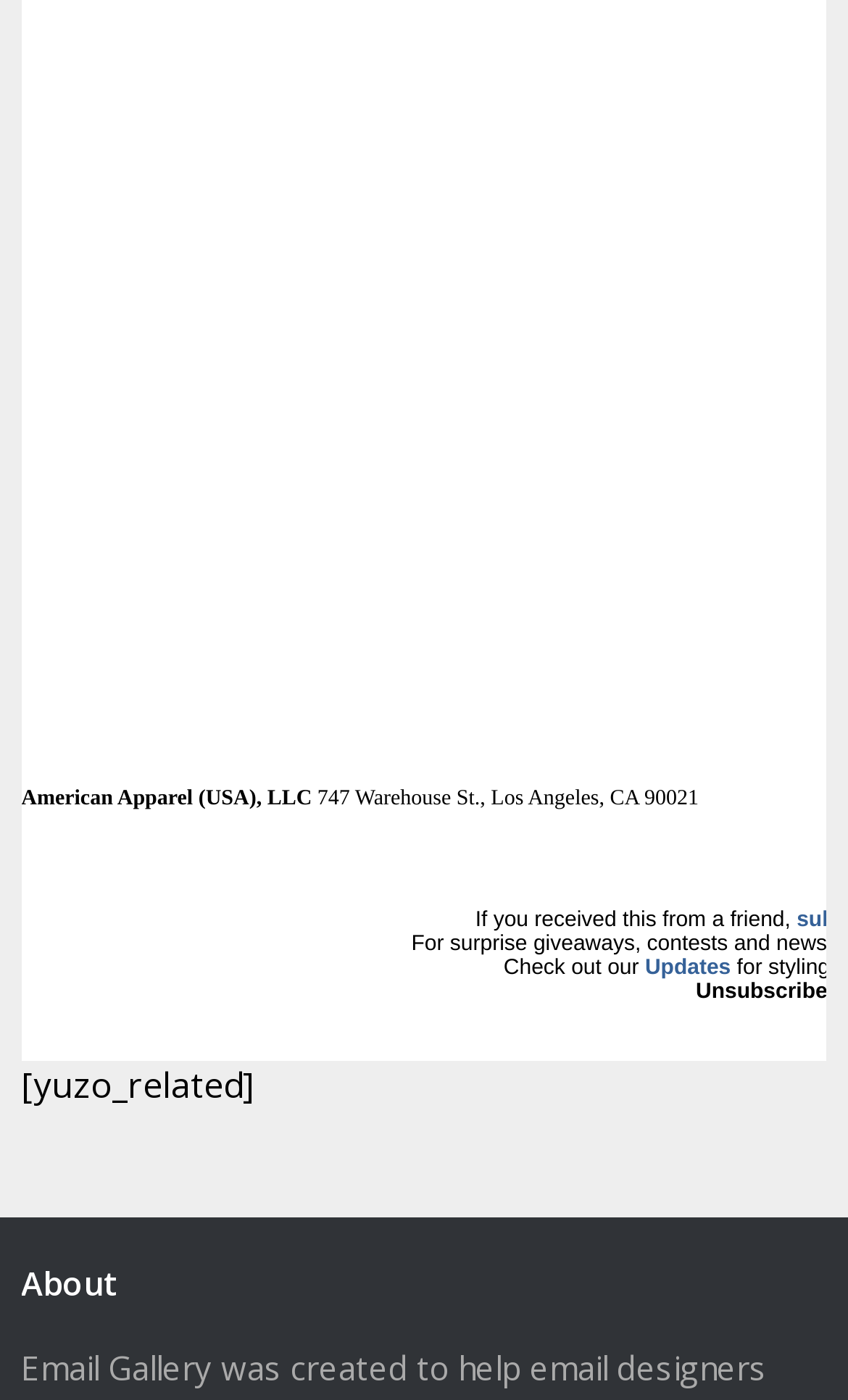Please determine the bounding box coordinates of the area that needs to be clicked to complete this task: 'Unsubscribe from newsletter'. The coordinates must be four float numbers between 0 and 1, formatted as [left, top, right, bottom].

[0.821, 0.7, 0.976, 0.717]